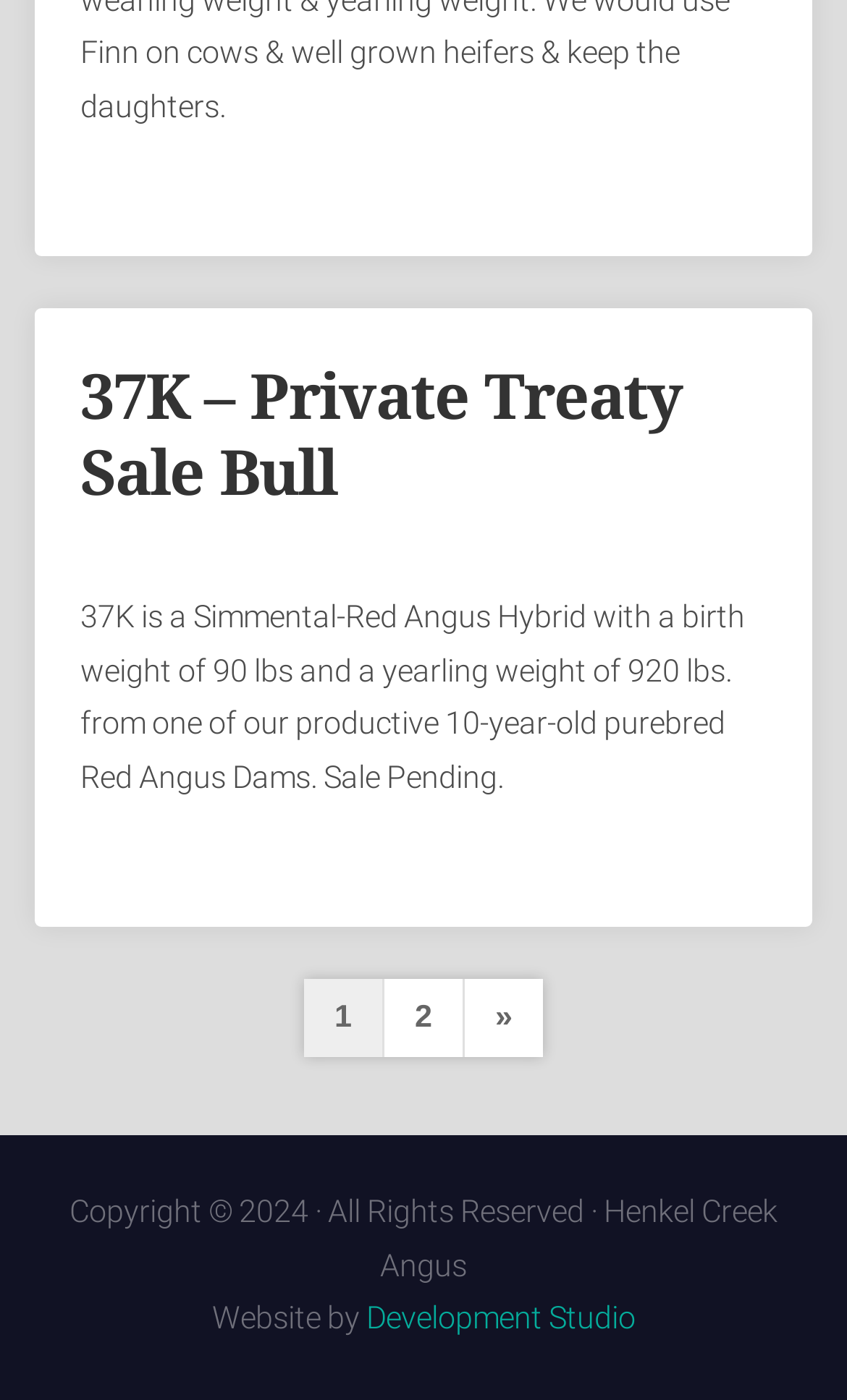Provide the bounding box coordinates for the UI element that is described by this text: "Next Page »". The coordinates should be in the form of four float numbers between 0 and 1: [left, top, right, bottom].

[0.546, 0.7, 0.641, 0.756]